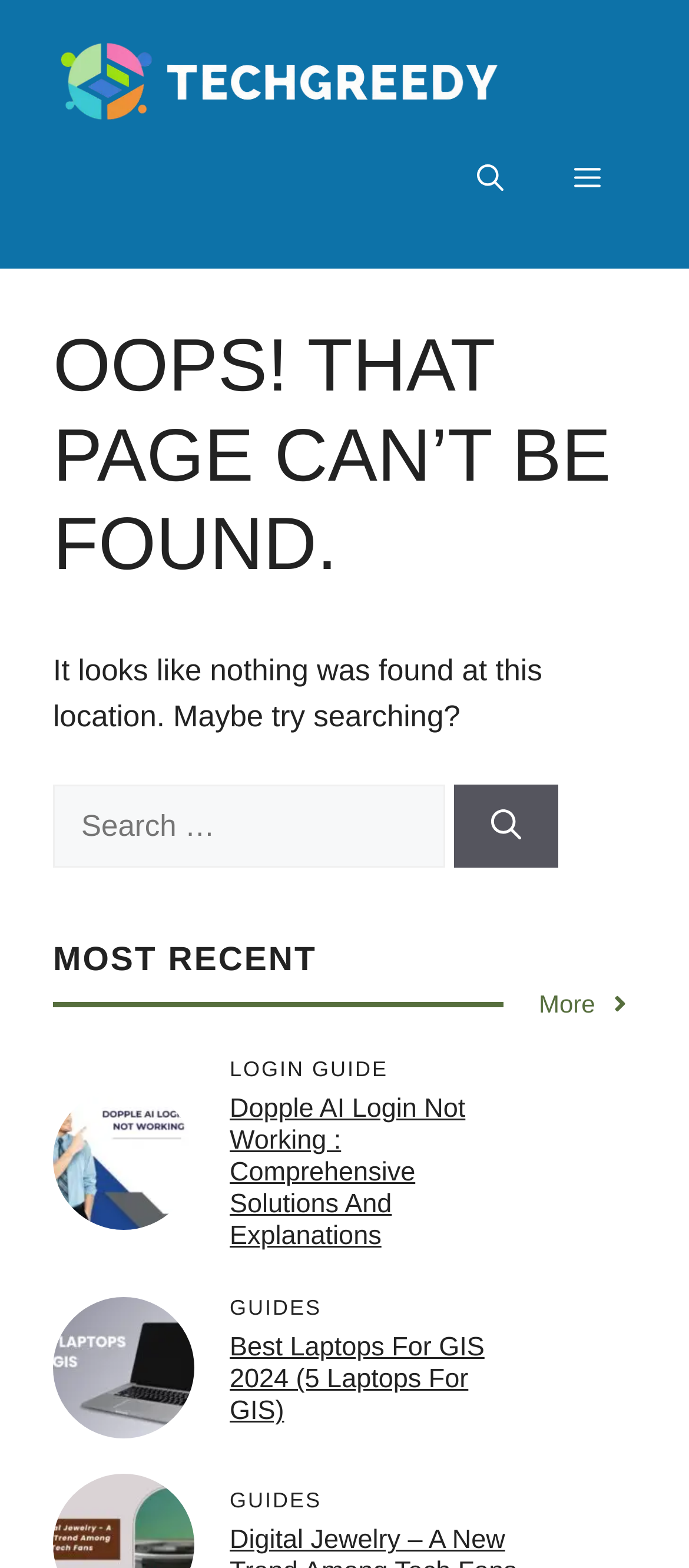Specify the bounding box coordinates of the area that needs to be clicked to achieve the following instruction: "Search for something".

[0.077, 0.5, 0.646, 0.554]